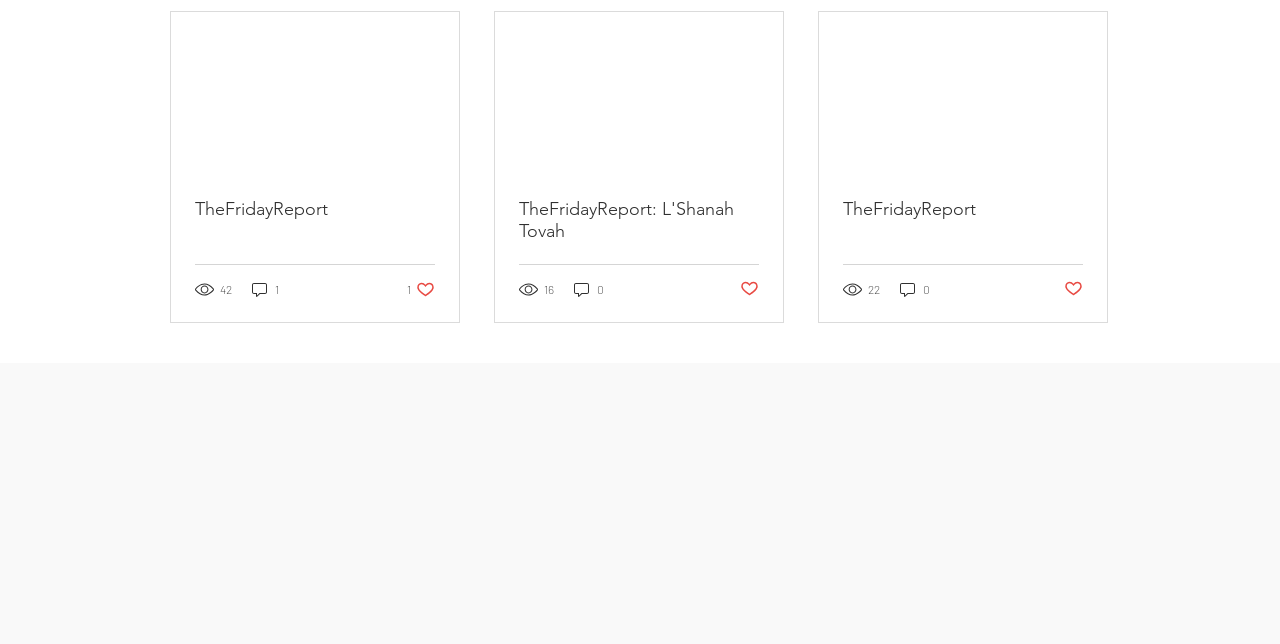Consider the image and give a detailed and elaborate answer to the question: 
What is the number of views for the first post?

I inferred this answer by looking at the first article element, which contains a link with the text 'TheFridayReport', and a generic element with the text '42 views'.